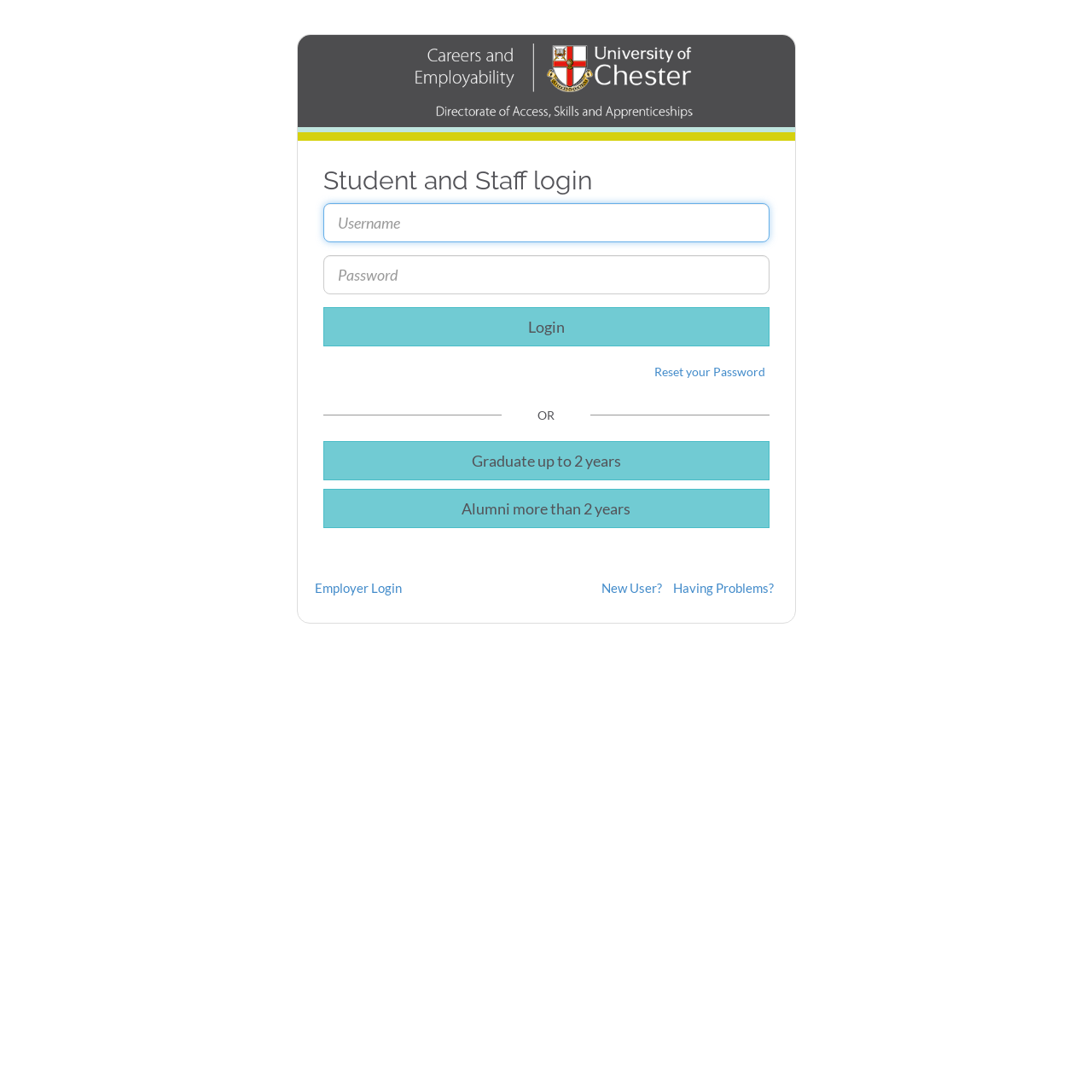Identify the bounding box coordinates of the clickable section necessary to follow the following instruction: "Reset your password". The coordinates should be presented as four float numbers from 0 to 1, i.e., [left, top, right, bottom].

[0.599, 0.333, 0.7, 0.346]